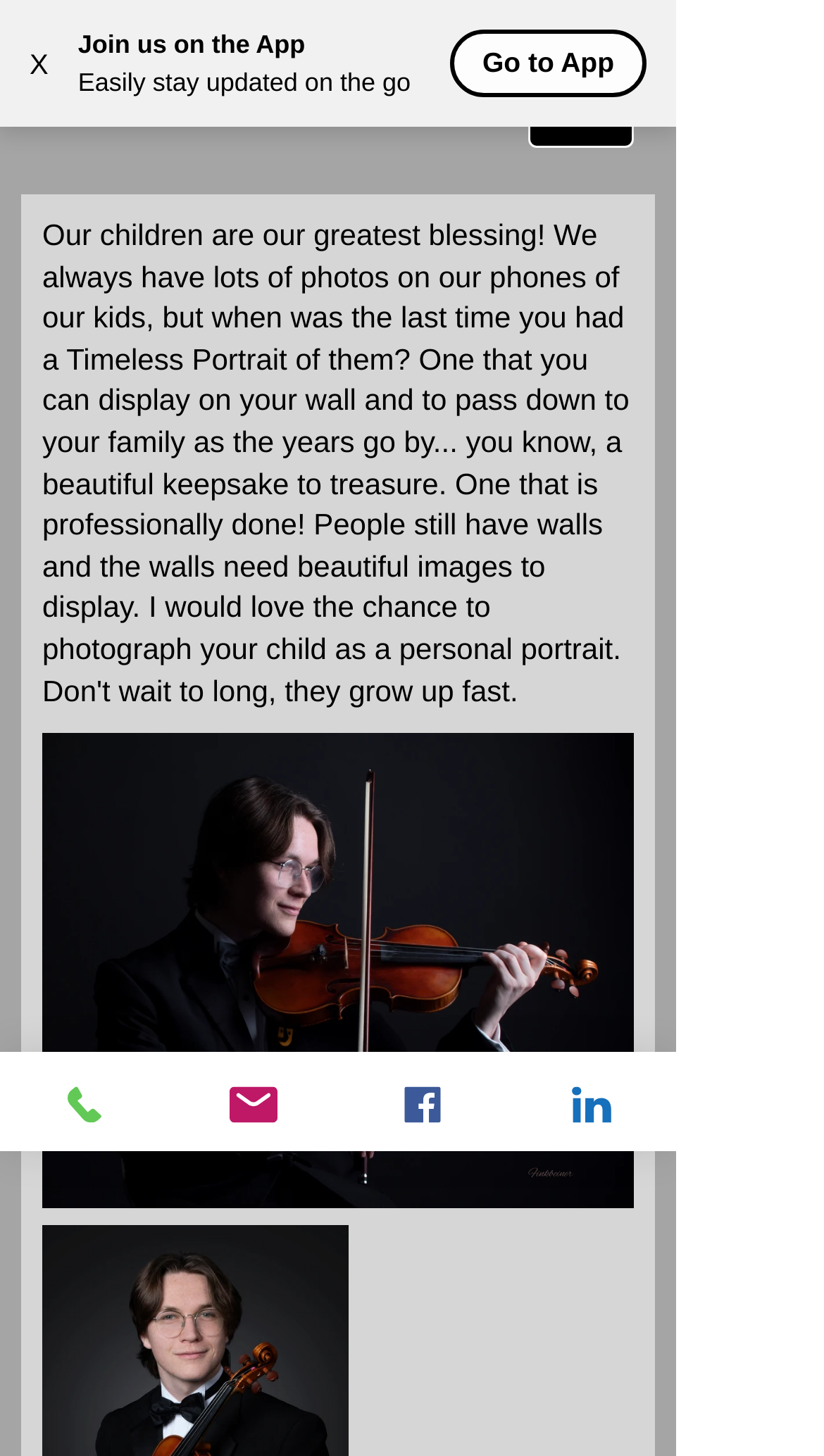Answer the following in one word or a short phrase: 
What is the navigation menu for?

The site